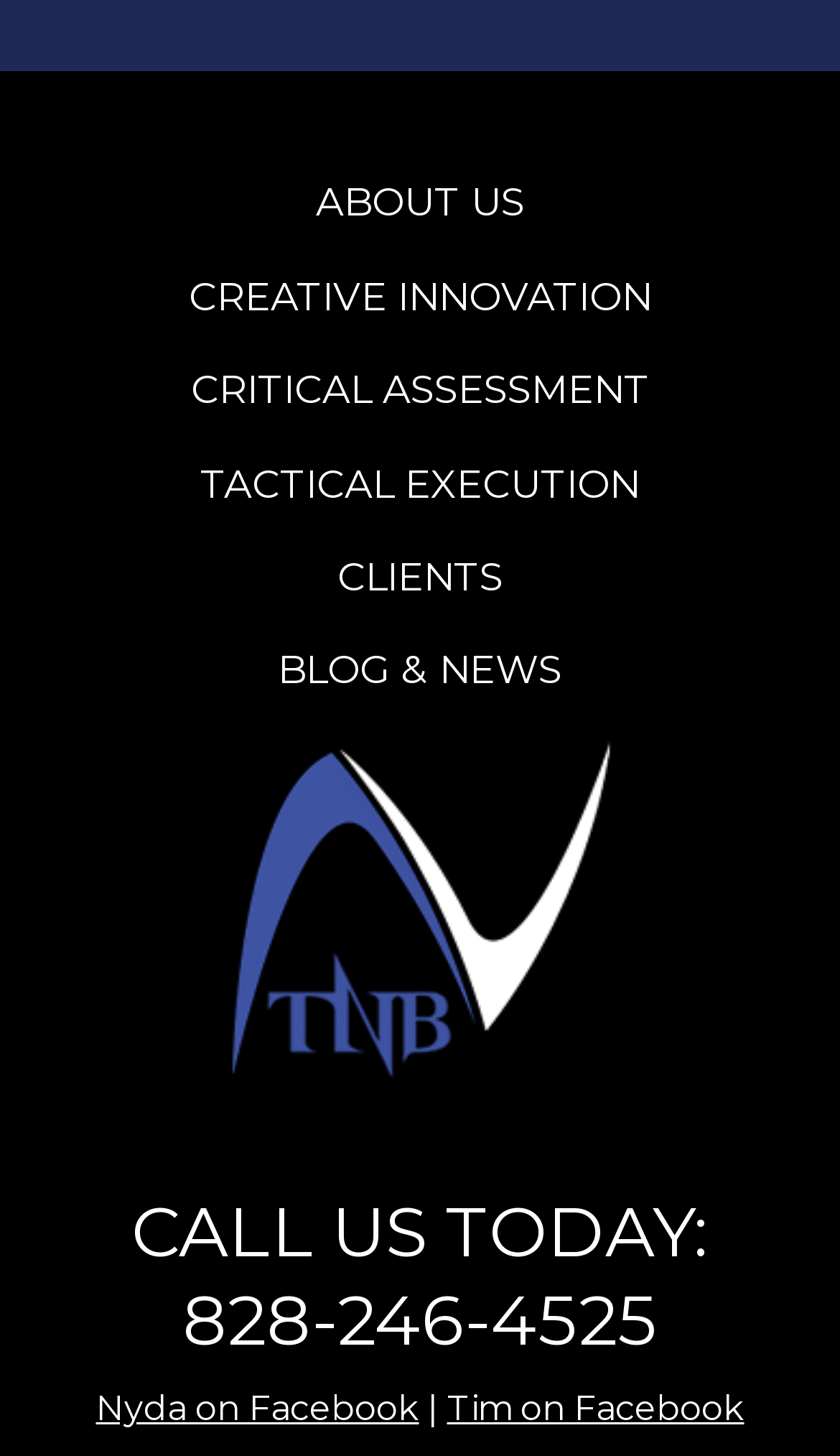Please find the bounding box coordinates of the element that you should click to achieve the following instruction: "Visit the BLOG & NEWS page". The coordinates should be presented as four float numbers between 0 and 1: [left, top, right, bottom].

[0.305, 0.43, 0.695, 0.494]